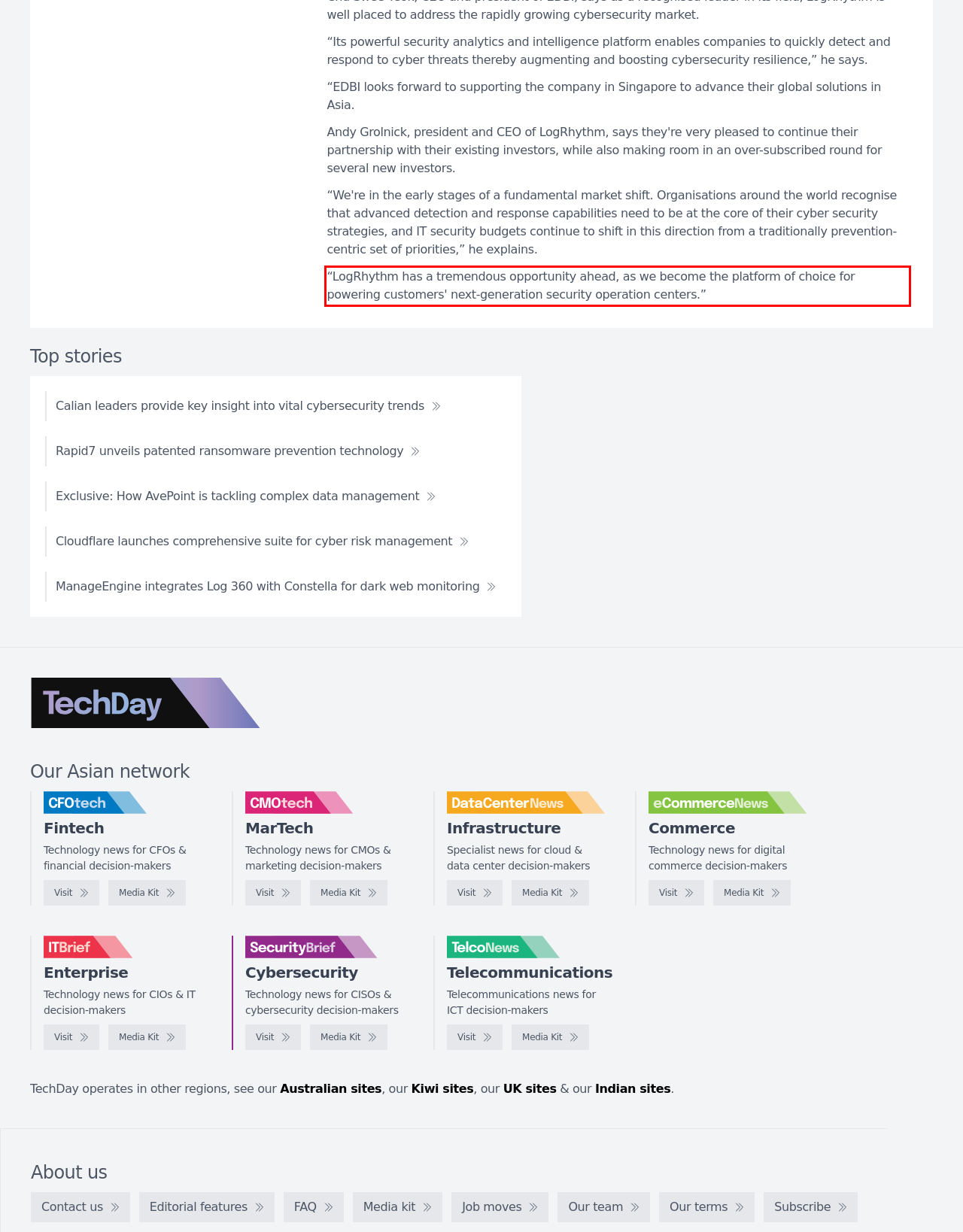You are looking at a screenshot of a webpage with a red rectangle bounding box. Use OCR to identify and extract the text content found inside this red bounding box.

“LogRhythm has a tremendous opportunity ahead, as we become the platform of choice for powering customers' next-generation security operation centers.”